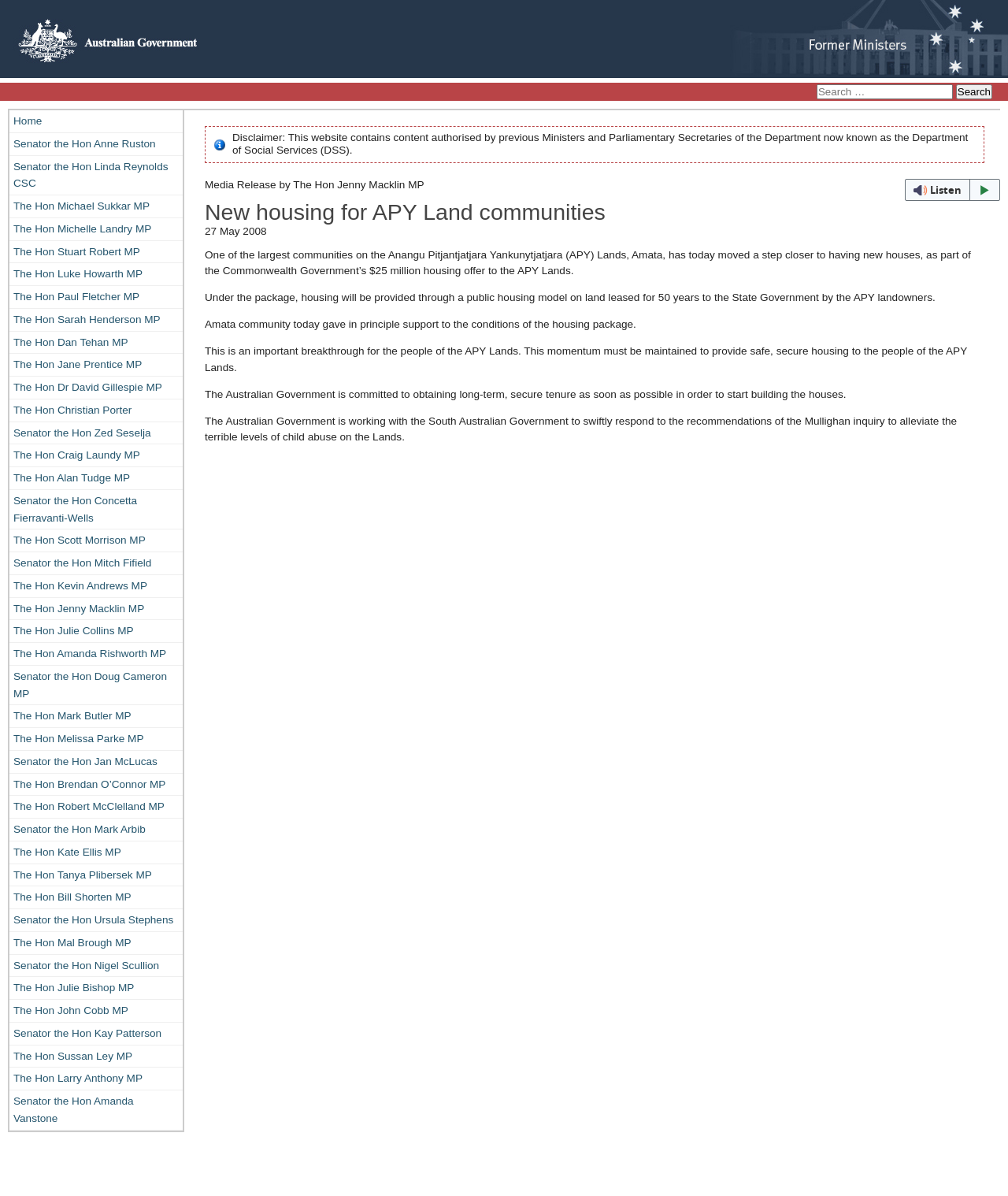Predict the bounding box of the UI element that fits this description: "parent_node: Search for:".

[0.0, 0.055, 0.198, 0.065]